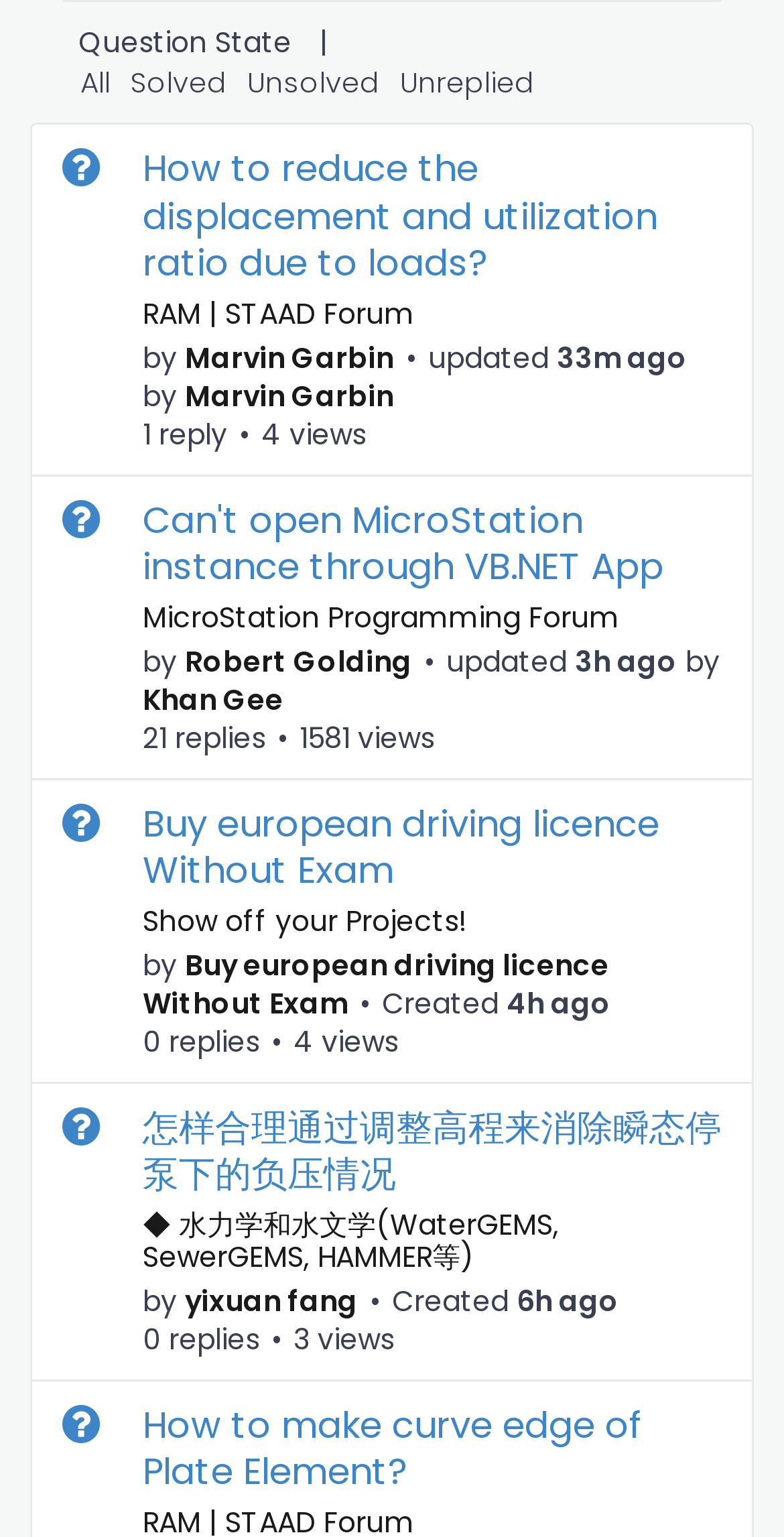Please find the bounding box coordinates in the format (top-left x, top-left y, bottom-right x, bottom-right y) for the given element description. Ensure the coordinates are floating point numbers between 0 and 1. Description: MicroStation Programming Forum

[0.182, 0.388, 0.79, 0.414]